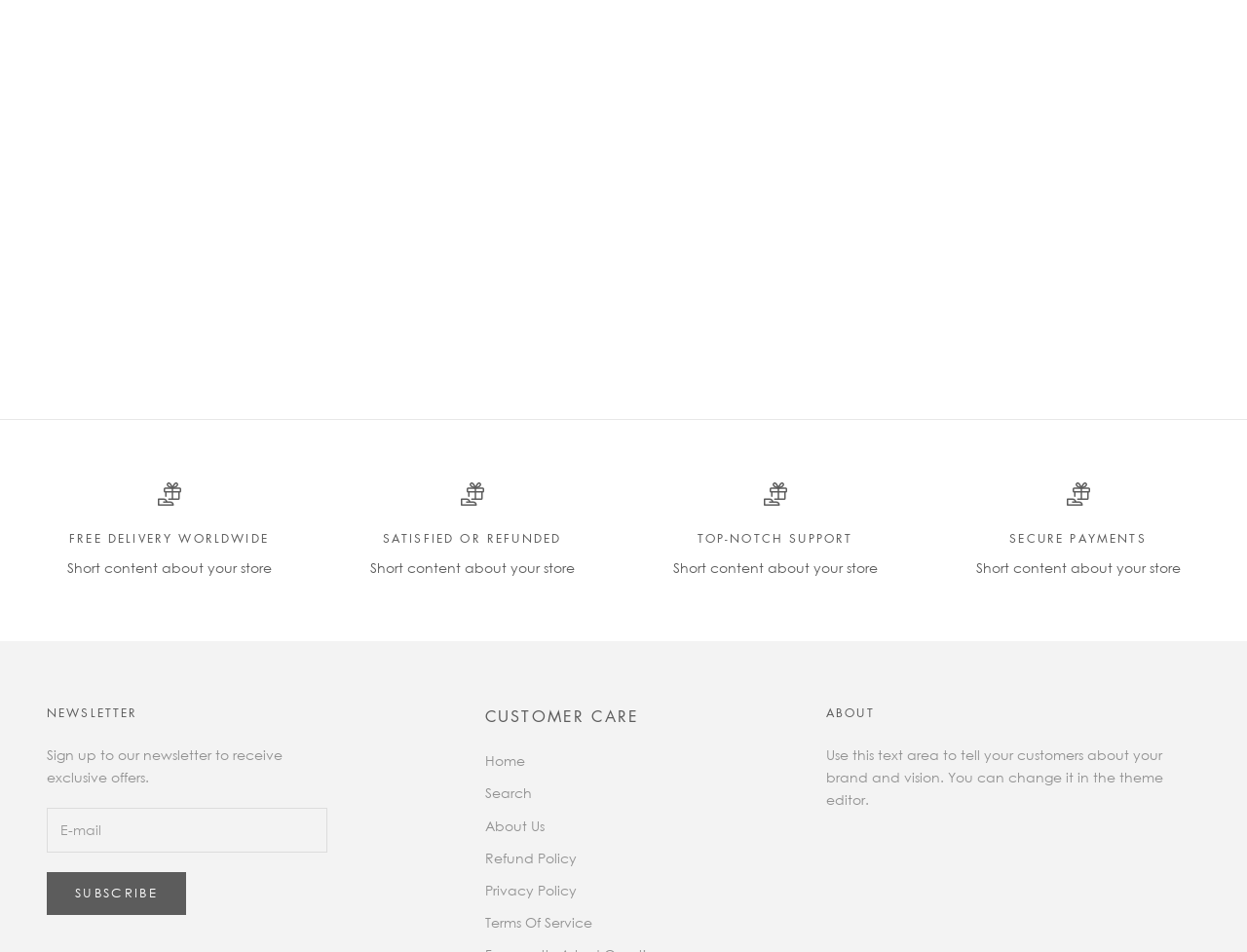How many navigation links are in the footer?
Refer to the image and give a detailed answer to the query.

I looked at the footer section and counted the number of navigation links, which are Home, Search, About Us, Refund Policy, Privacy Policy, Terms Of Service, and two more links.